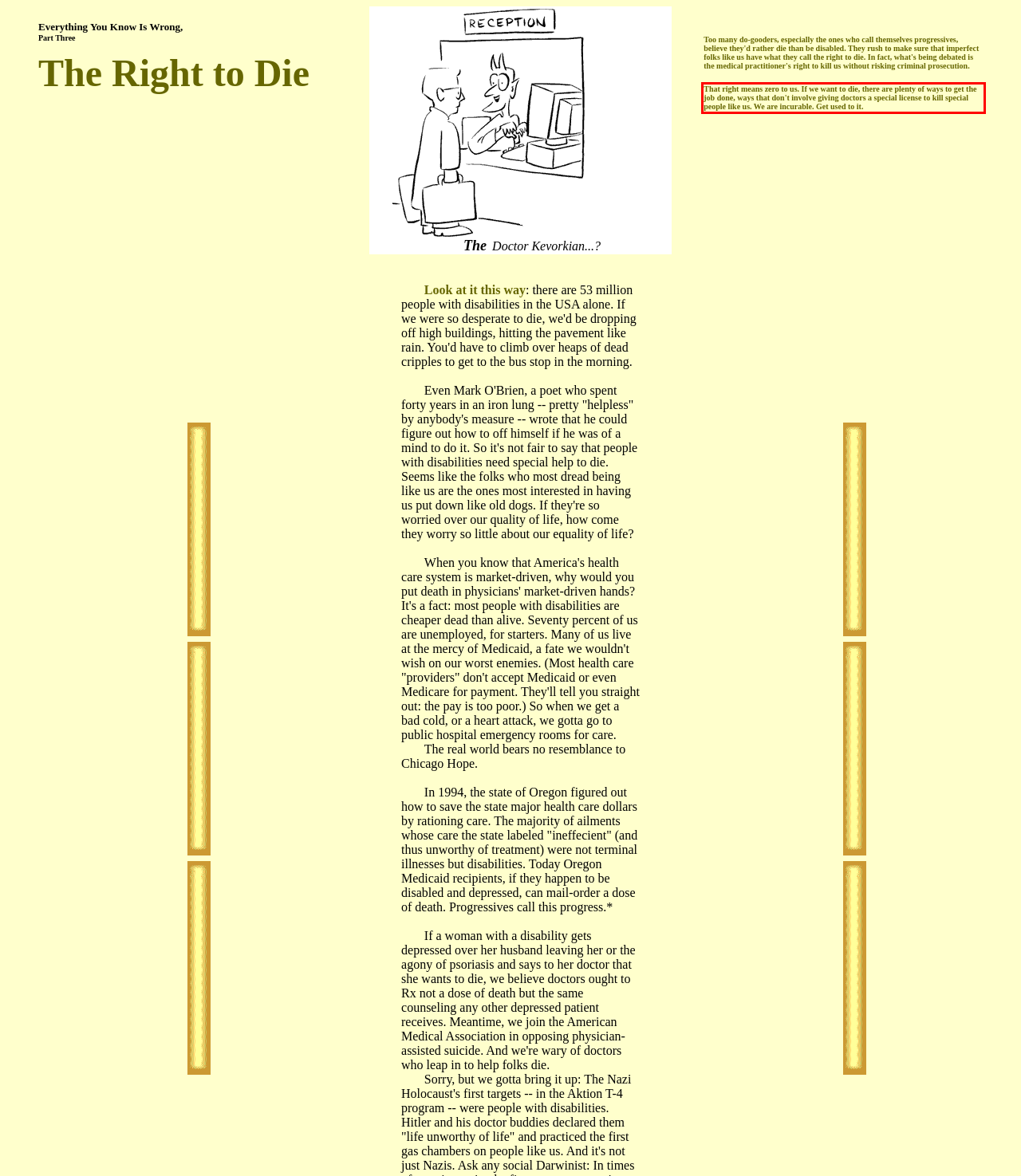There is a UI element on the webpage screenshot marked by a red bounding box. Extract and generate the text content from within this red box.

That right means zero to us. If we want to die, there are plenty of ways to get the job done, ways that don't involve giving doctors a special license to kill special people like us. We are incurable. Get used to it.